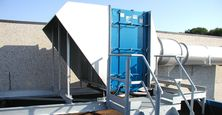Generate an in-depth description of the image.

The image showcases a sophisticated industrial system, likely related to air or water purification processes, designed for advanced chemical management. The structure features a prominent blue housing unit topped with a slanted metal cover, which suggests an enclosure for complex equipment. Adjacent to this unit, a set of metallic steps provides access for maintenance or operation, indicating that the system requires manual interaction. The background reveals a smooth, possibly concrete wall which complements the industrial setting, while the clear blue sky overhead enhances the visibility of the installation. This system exemplifies modern engineering solutions for optimizing emissions and refining chemical processes, aligning with contemporary environmental standards in industrial operations.